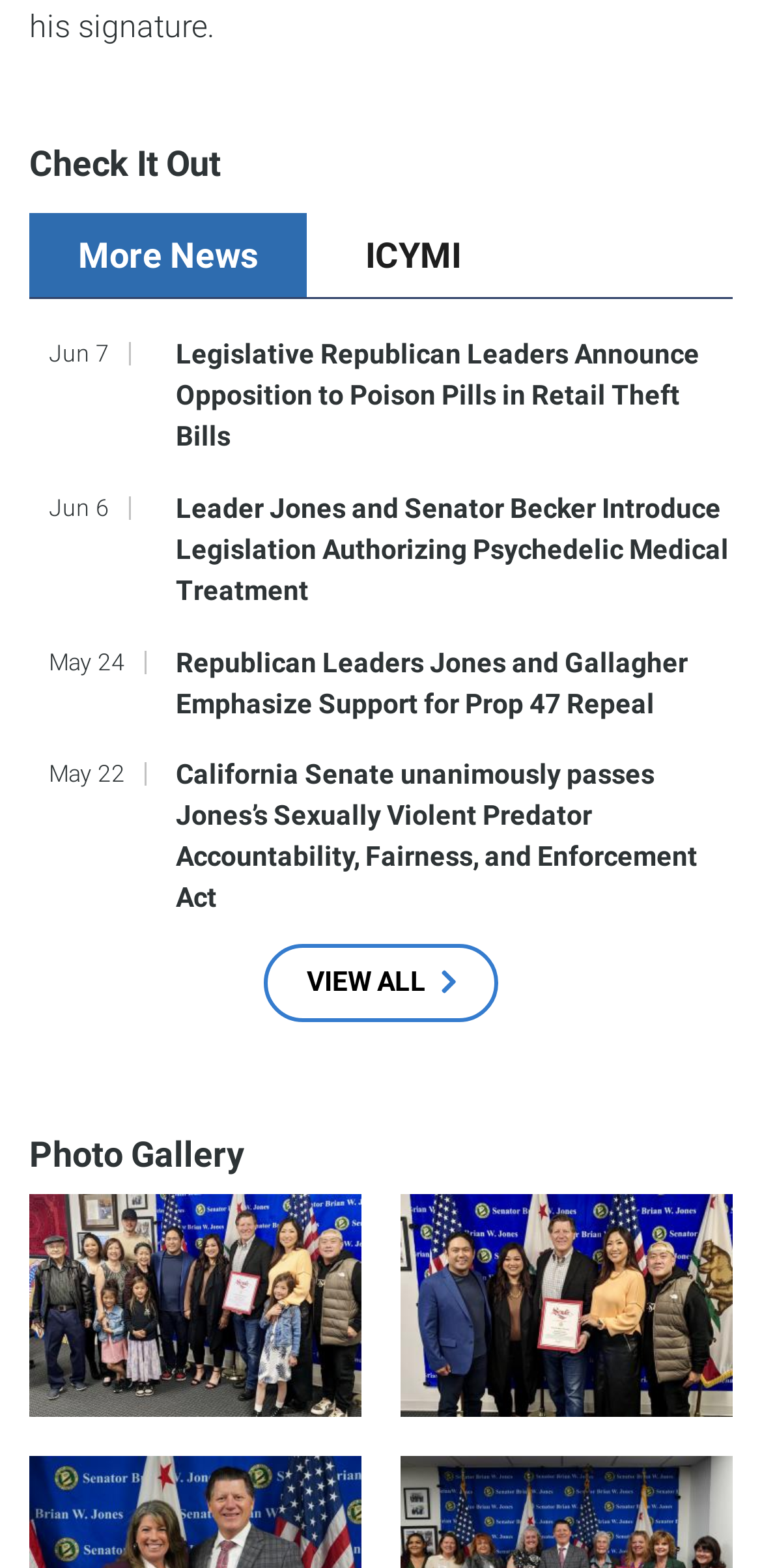Identify and provide the bounding box for the element described by: "More News".

[0.038, 0.136, 0.403, 0.19]